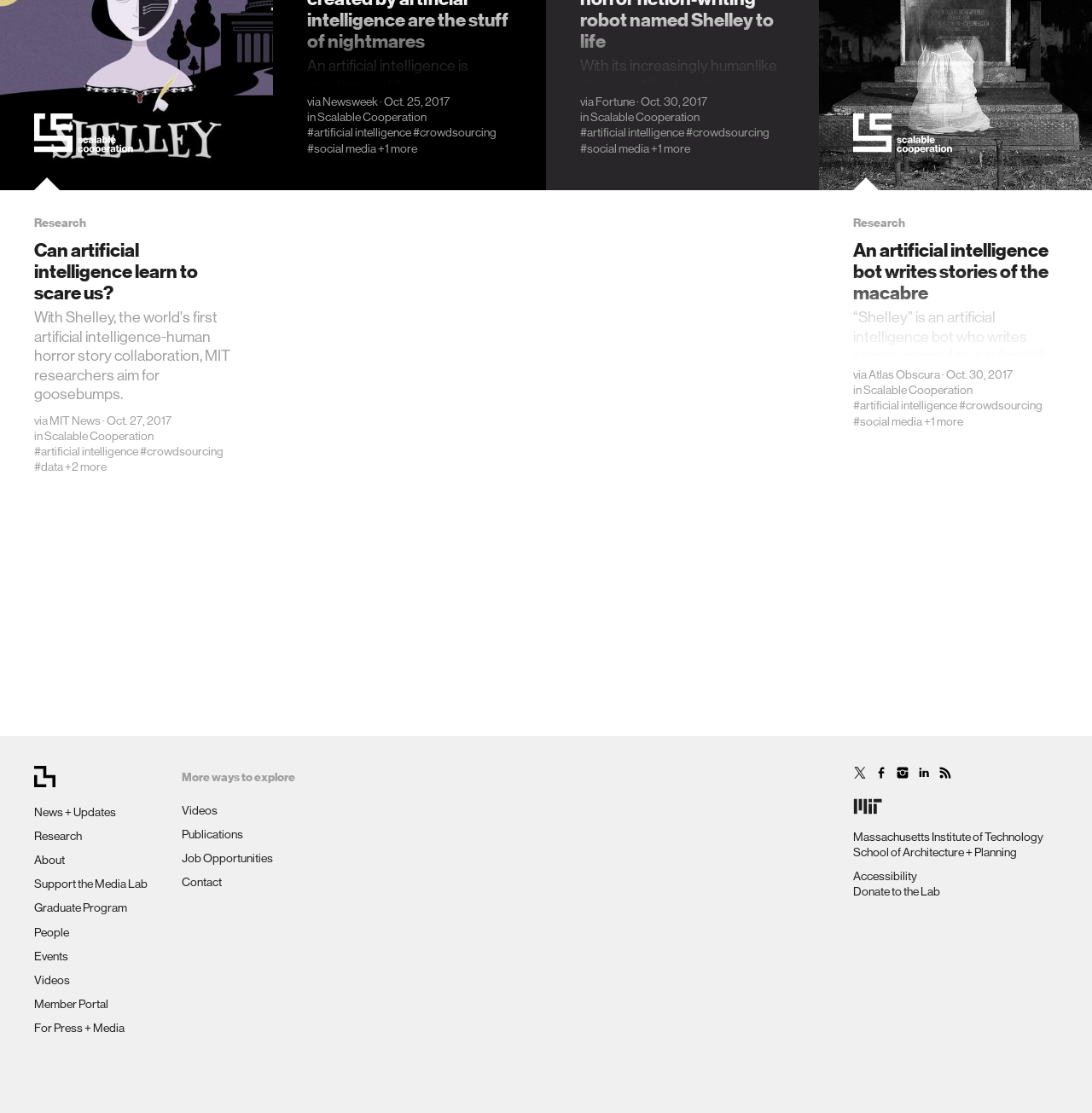Identify the bounding box coordinates of the section that should be clicked to achieve the task described: "Read about artificial intelligence learning to scare us".

[0.031, 0.194, 0.219, 0.363]